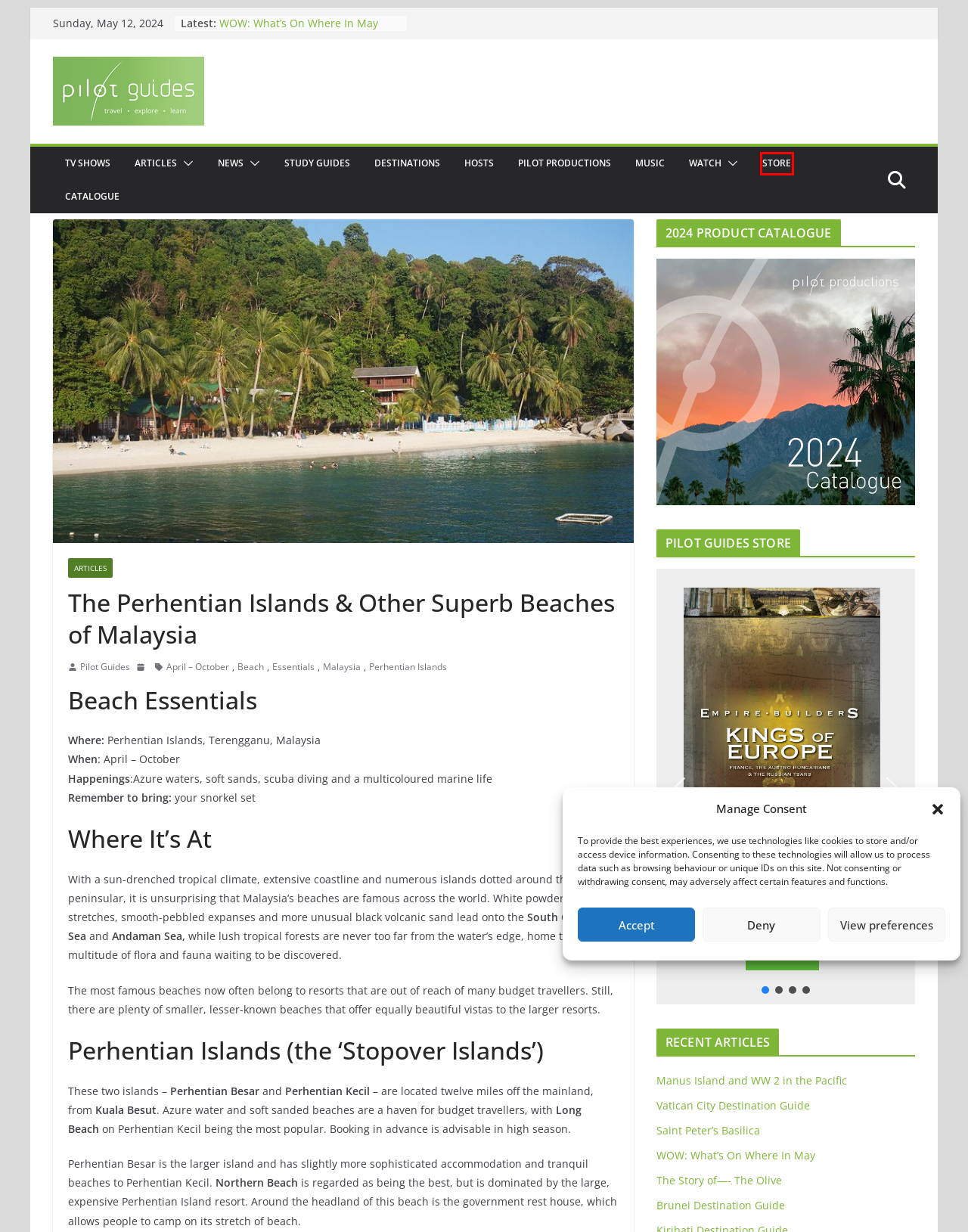You have a screenshot of a webpage with a red rectangle bounding box around a UI element. Choose the best description that matches the new page after clicking the element within the bounding box. The candidate descriptions are:
A. Beach Archives - PILOT GUIDES
B. Welcome to the Pilot Guides Store!
C. Brunei Destination Guide - PILOT GUIDES
D. Saint Peter’s Basilica - PILOT GUIDES
E. Global Educational Documentaries - PILOT GUIDES
F. Malaysia Archives - PILOT GUIDES
G. Articles Archives - PILOT GUIDES
H. News Archives - PILOT GUIDES

B